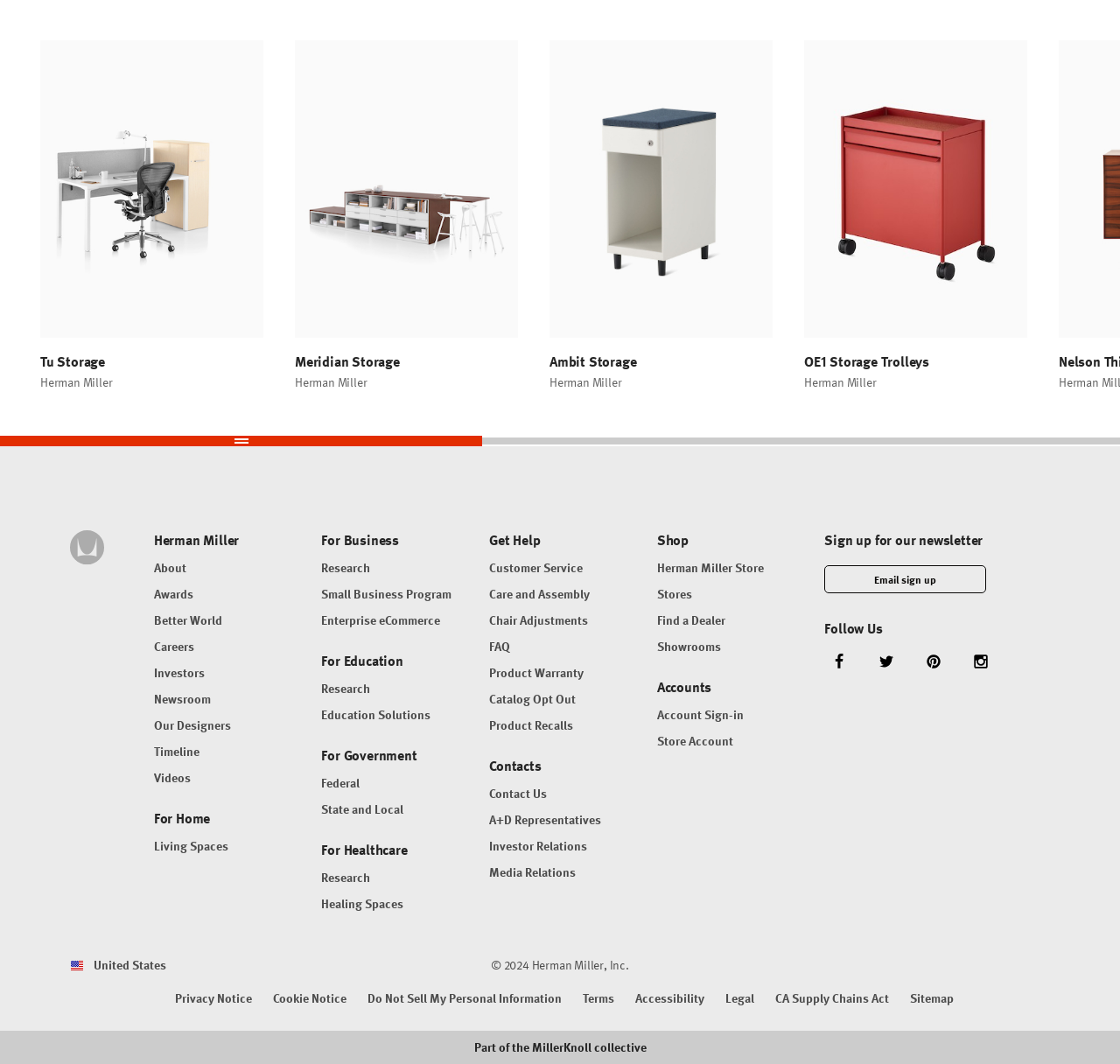Find the bounding box coordinates of the element you need to click on to perform this action: 'Learn about Ambit Storage'. The coordinates should be represented by four float values between 0 and 1, in the format [left, top, right, bottom].

[0.491, 0.331, 0.568, 0.349]